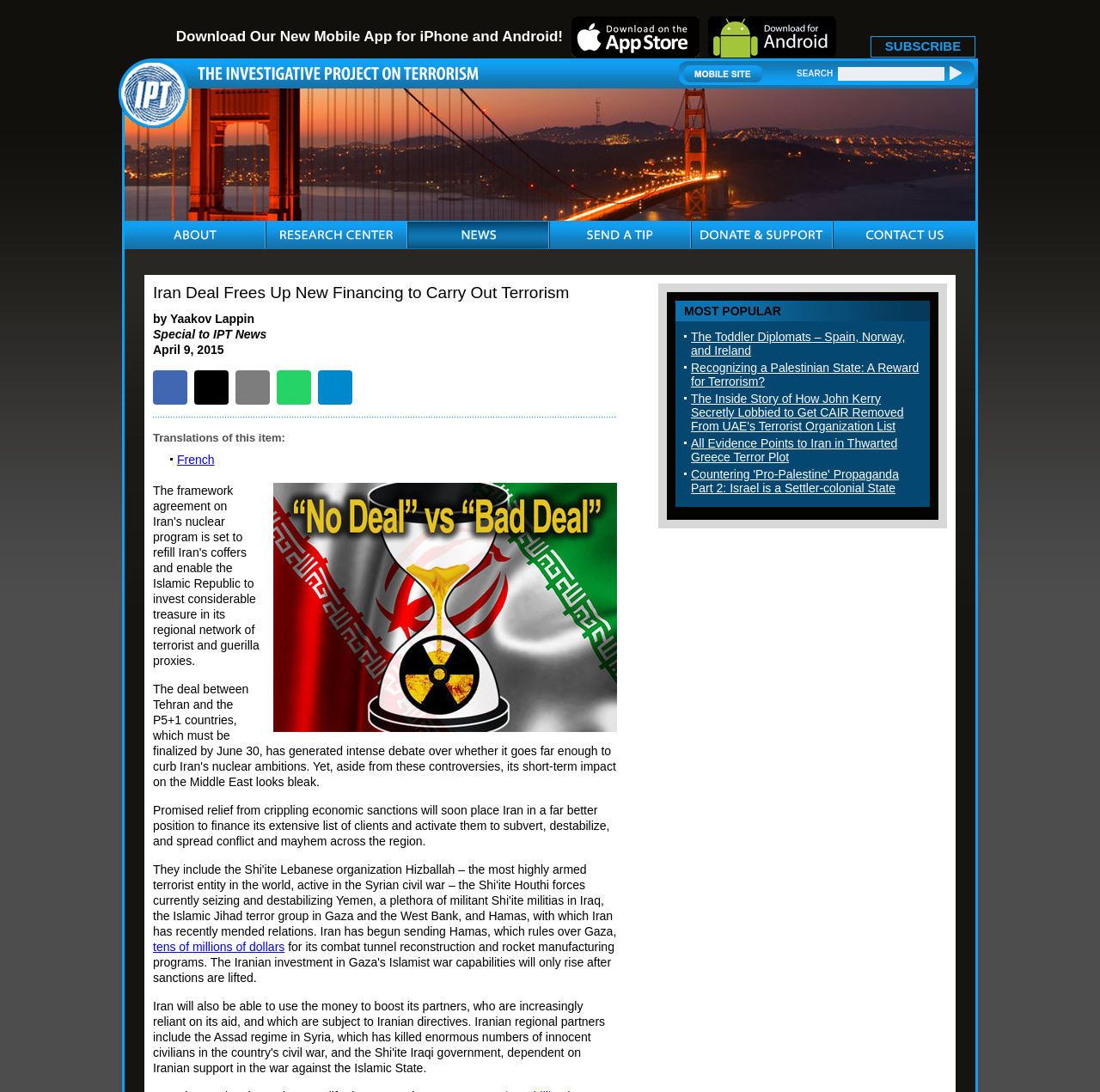Locate the bounding box coordinates of the element that needs to be clicked to carry out the instruction: "Read news". The coordinates should be given as four float numbers ranging from 0 to 1, i.e., [left, top, right, bottom].

[0.371, 0.202, 0.498, 0.228]